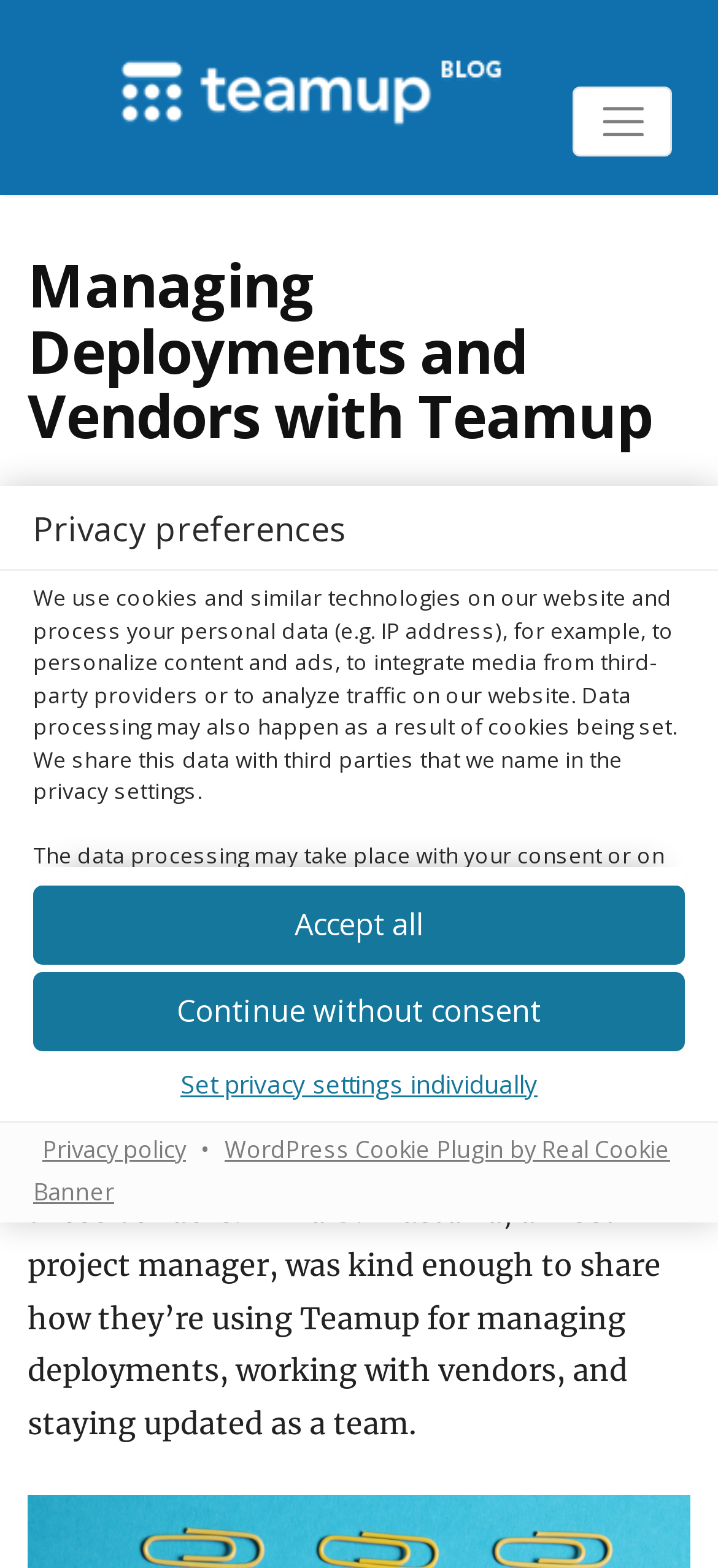Generate a comprehensive description of the webpage.

The webpage is about managing IT solution deployments in a secure and efficient way using Teamup. At the top left, there is a link to "Teamup Blog" accompanied by an image with the same name. Next to it, on the top right, is a button to toggle navigation.

Below the top section, there is a heading that reads "Managing Deployments and Vendors with Teamup". Underneath this heading, there is a link to "ProLogic ITS" and a block of text that describes how ProLogic ITS handles strategy, planning, and delivery of information technology solutions for different sectors.

On the top of the page, there is a dialog box for "Privacy preferences" that takes up most of the screen. It has a heading "Privacy preferences" and a block of text that explains how the website uses cookies and similar technologies to personalize content and ads, integrate media from third-party providers, and analyze traffic on the website. There are several sections within the dialog box that explain the different types of data processing, including essential, functional, and statistics. There are also buttons to "Accept all", "Continue without consent", and "Set privacy settings individually".

At the bottom of the dialog box, there are links to "Privacy policy" and "WordPress Cookie Plugin by Real Cookie Banner".